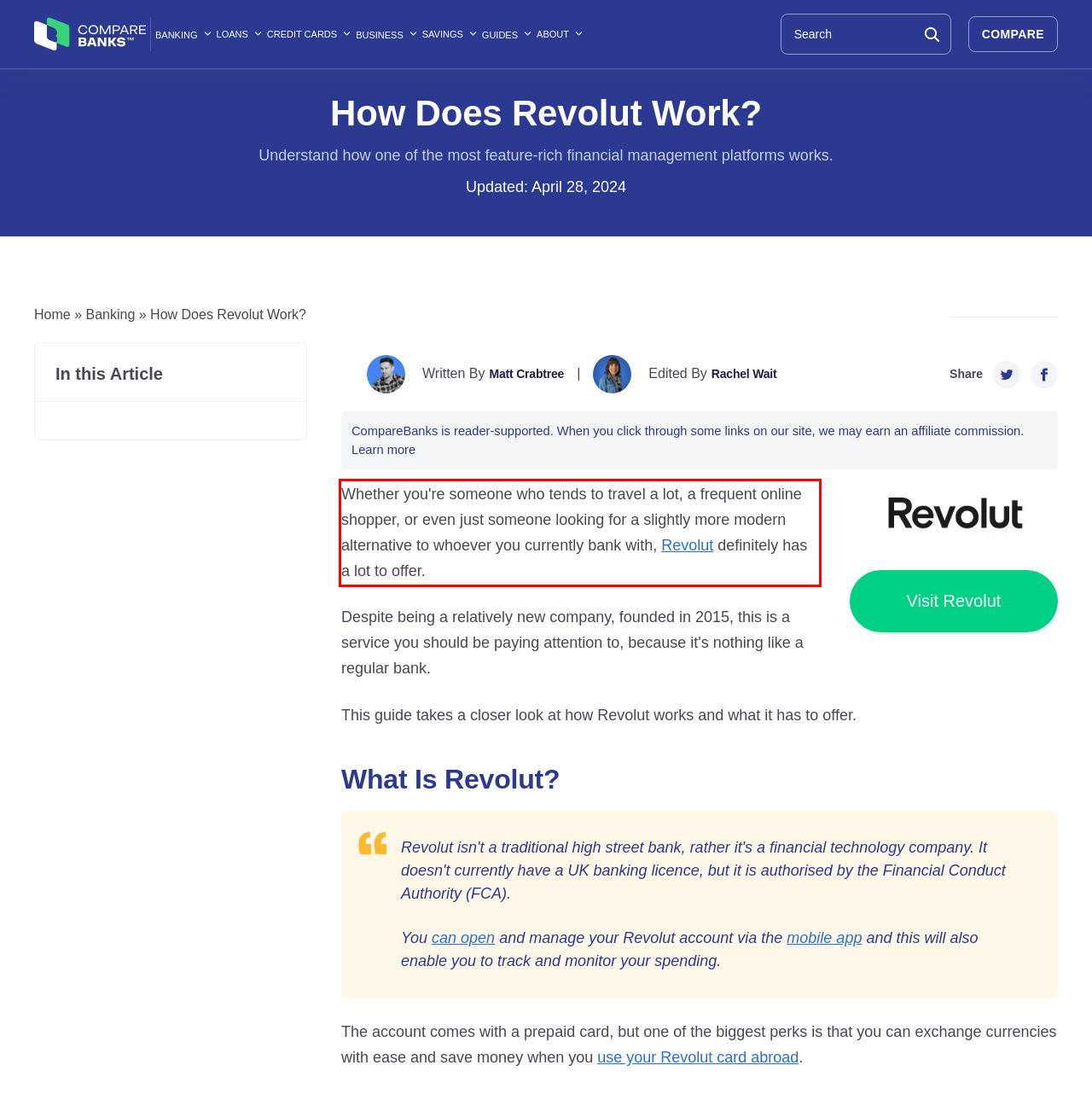Within the screenshot of a webpage, identify the red bounding box and perform OCR to capture the text content it contains.

Whether you're someone who tends to travel a lot, a frequent online shopper, or even just someone looking for a slightly more modern alternative to whoever you currently bank with, Revolut definitely has a lot to offer.